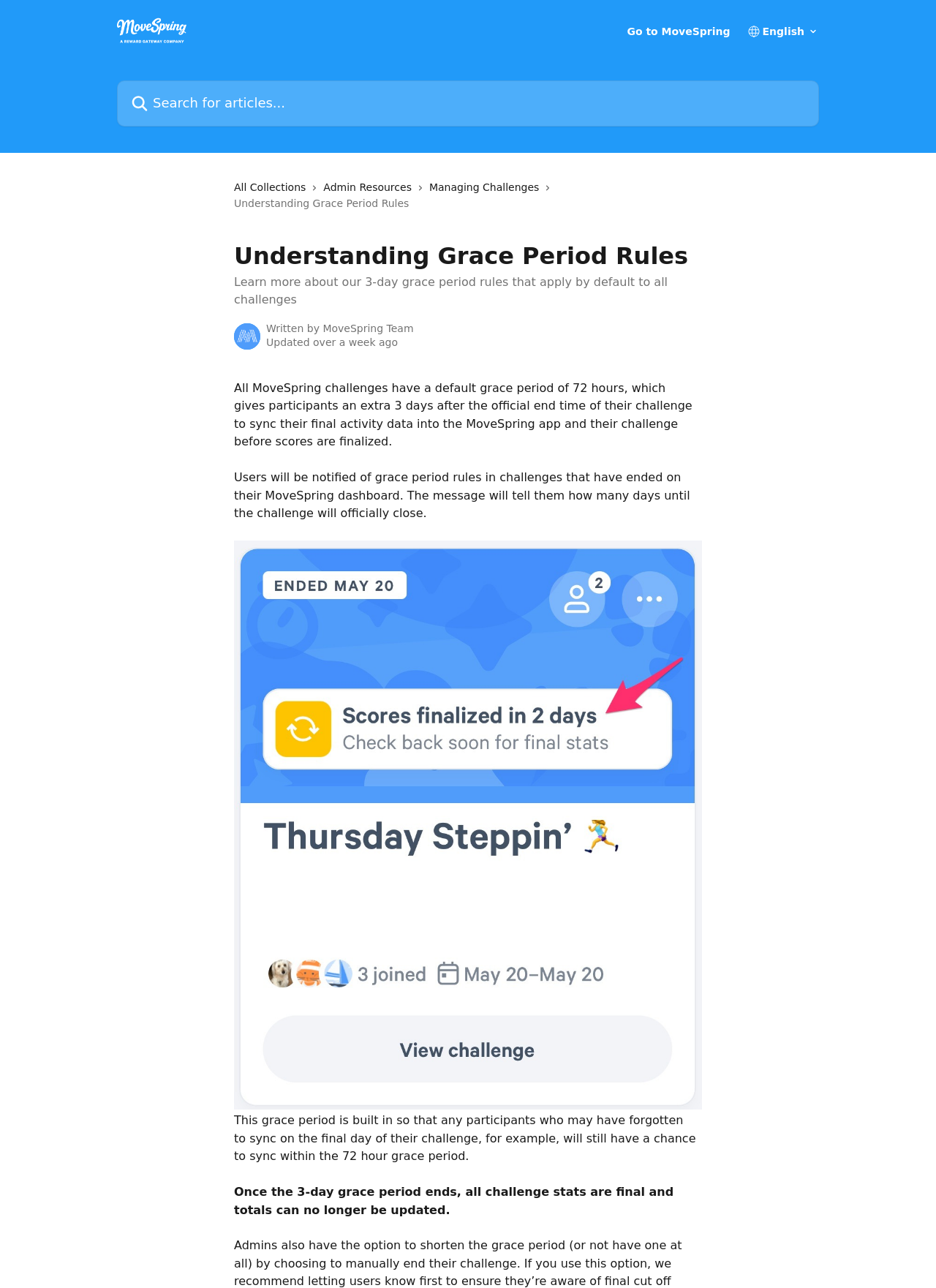Who wrote the article about grace period rules?
Please answer the question with as much detail as possible using the screenshot.

The webpage shows an avatar of the MoveSpring Team next to the text 'Written by', indicating that the article about grace period rules was written by the MoveSpring Team.